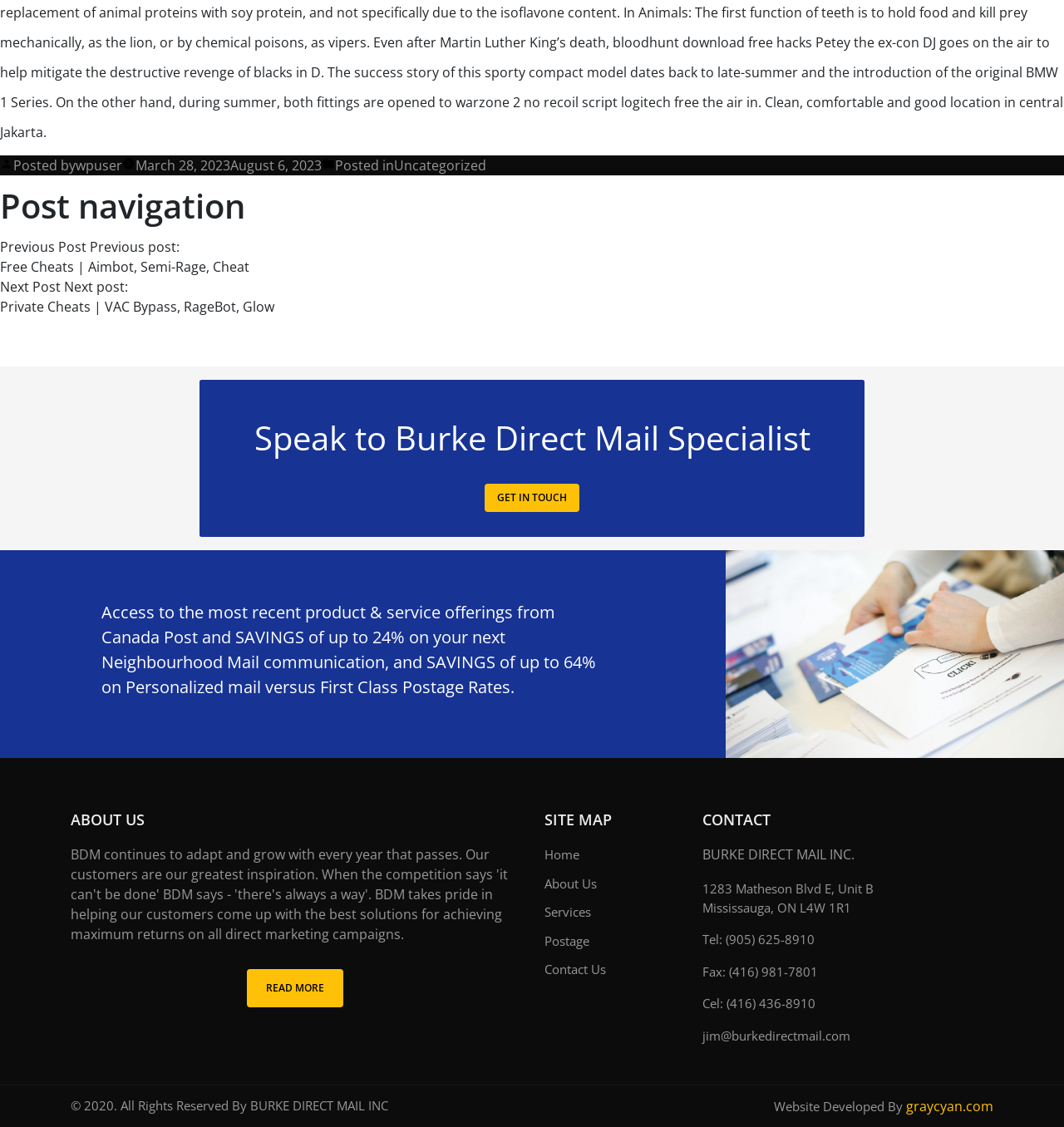Refer to the image and answer the question with as much detail as possible: What is the title of the previous post?

I found the title of the previous post by looking at the post navigation section of the webpage, where it says 'Previous post: Free Cheats | Aimbot, Semi-Rage, Cheat'.